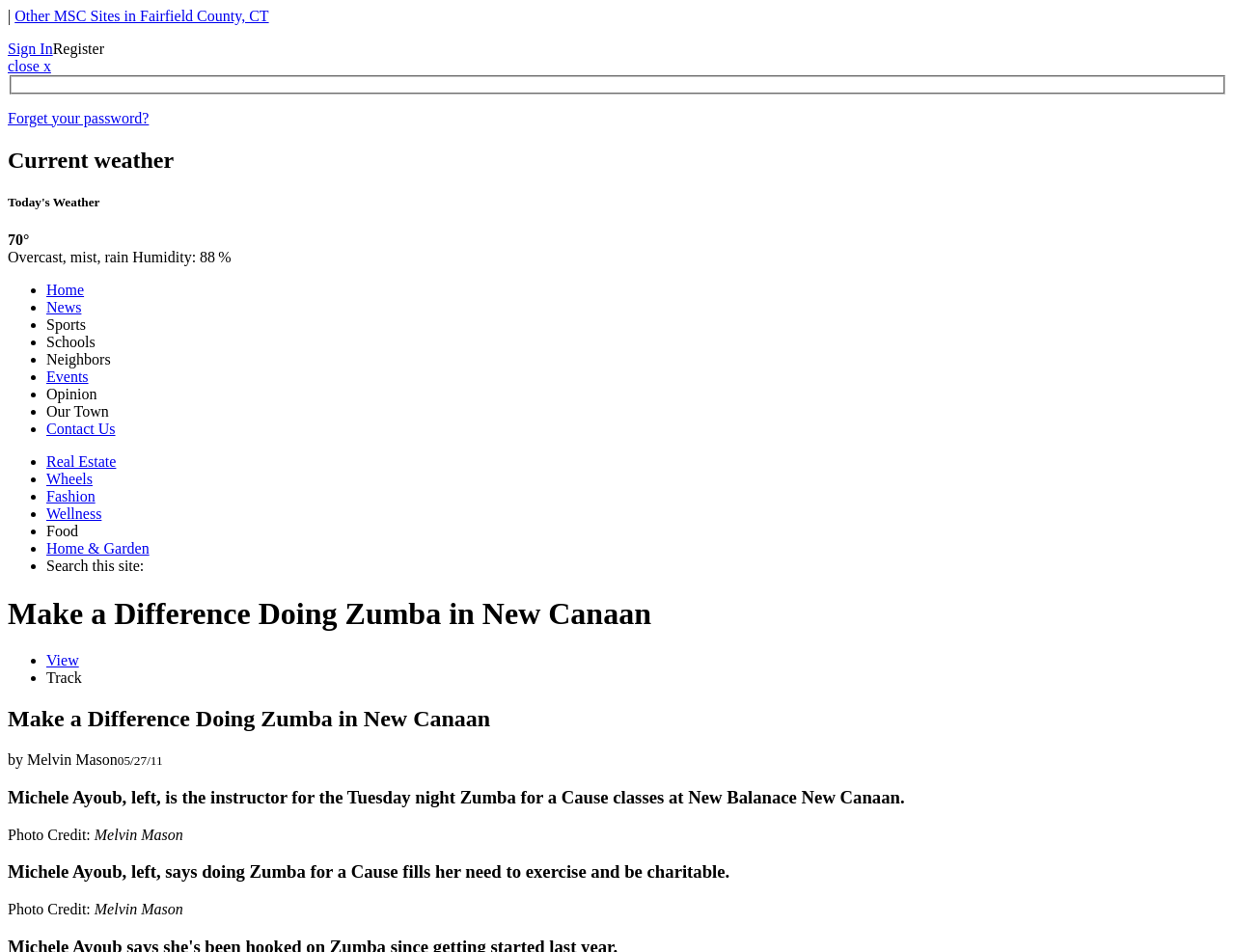Give a detailed account of the webpage.

The webpage is a local community news website, specifically The Daily Stamford, which focuses on news from Stamford, Connecticut. At the top of the page, there are several links, including "Other MSC Sites in Fairfield County, CT", "Sign In", and "Register". There is also a "close" button and a link to "Forget your password?".

Below these links, there is a section displaying the current weather, with a heading "Current weather" and a subheading "Today's Weather". The current temperature is 70°, and the weather conditions are described as "Overcast, mist, rain" with a humidity level of 88%.

To the right of the weather section, there is a list of navigation links, including "Home", "News", "Sports", "Schools", "Neighbors", "Events", "Opinion", "Our Town", "Contact Us", "Real Estate", "Wheels", "Fashion", "Wellness", "Food", and "Home & Garden". Each link is preceded by a bullet point.

Below the navigation links, there is a search bar with a label "Search this site:". 

The main content of the page is an article titled "Make a Difference Doing Zumba in New Canaan". The article has a heading and a subheading, and is accompanied by a photo with a caption. The article is written by Melvin Mason and was published on 05/27/11. There are also quotes from Michele Ayoub, the instructor for the Tuesday night Zumba for a Cause classes at New Balance New Canaan.